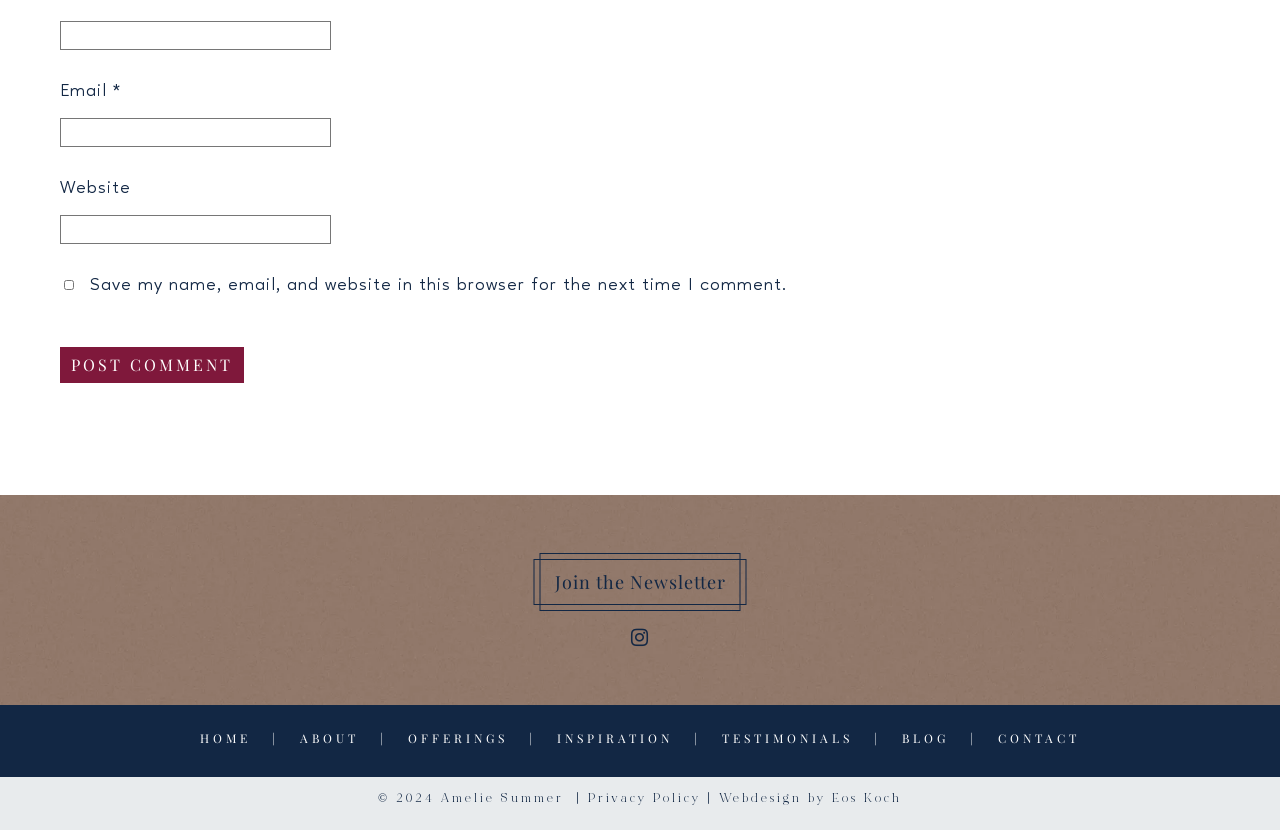Using the provided element description: "parent_node: Website name="url"", determine the bounding box coordinates of the corresponding UI element in the screenshot.

[0.047, 0.266, 0.259, 0.3]